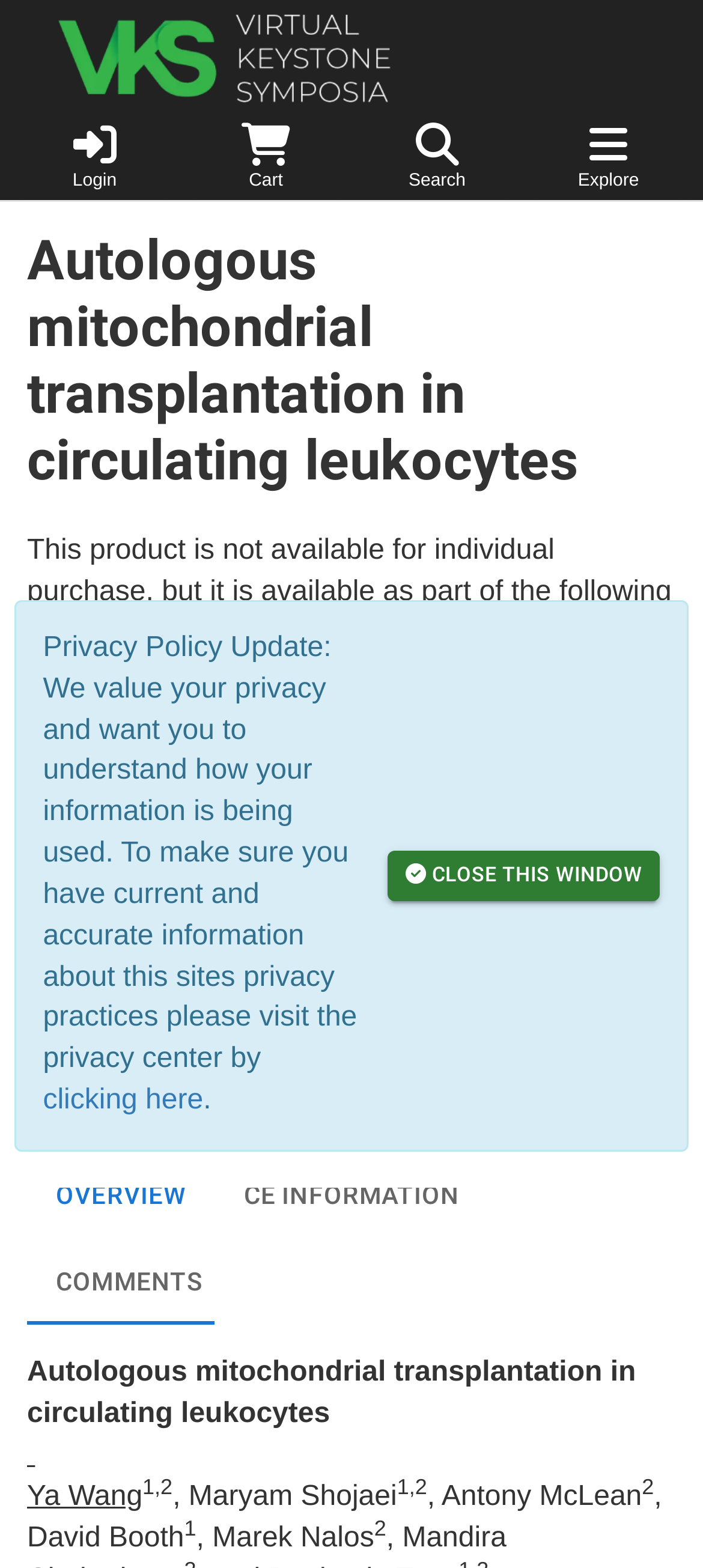Please analyze the image and give a detailed answer to the question:
Who are the authors of the article?

The authors of the article are listed at the bottom of the webpage, with their names and corresponding superscripts.